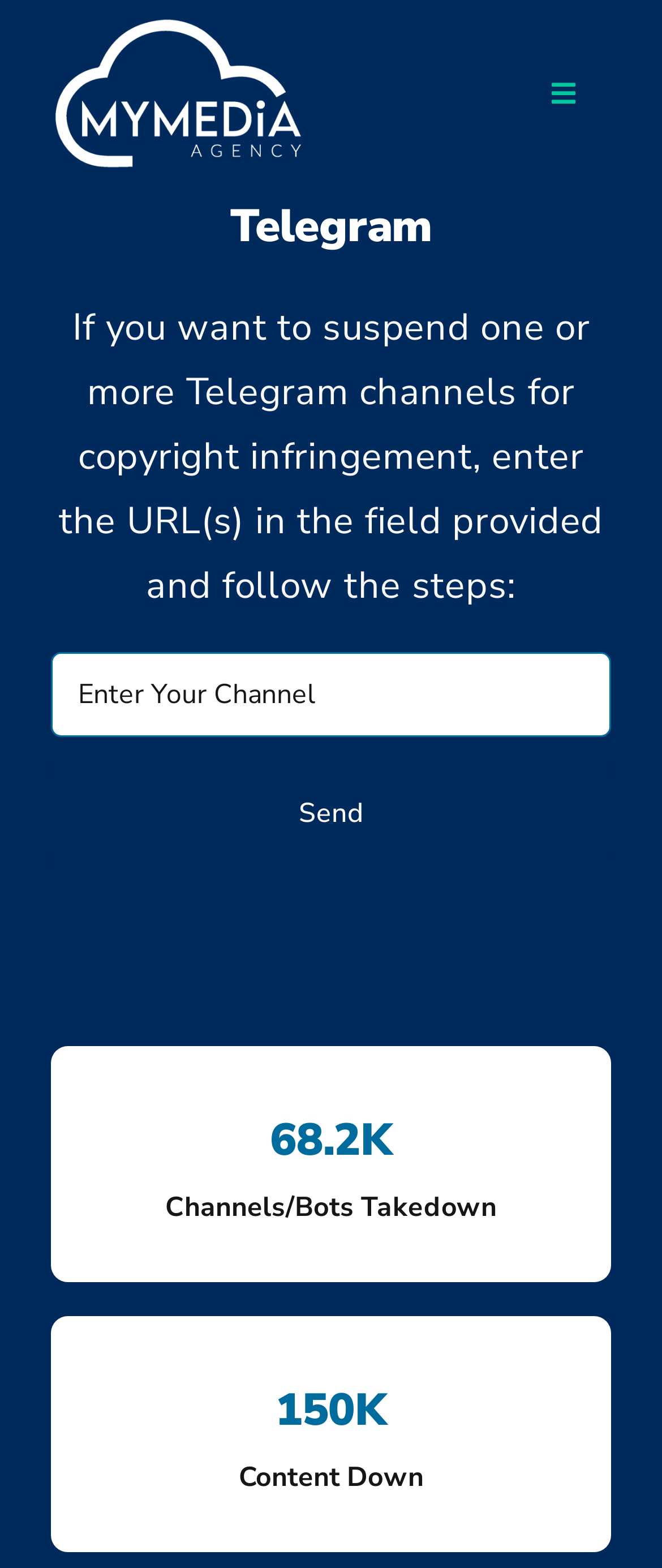Provide the bounding box coordinates of the HTML element described as: "Who we are?". The bounding box coordinates should be four float numbers between 0 and 1, i.e., [left, top, right, bottom].

[0.0, 0.153, 1.0, 0.223]